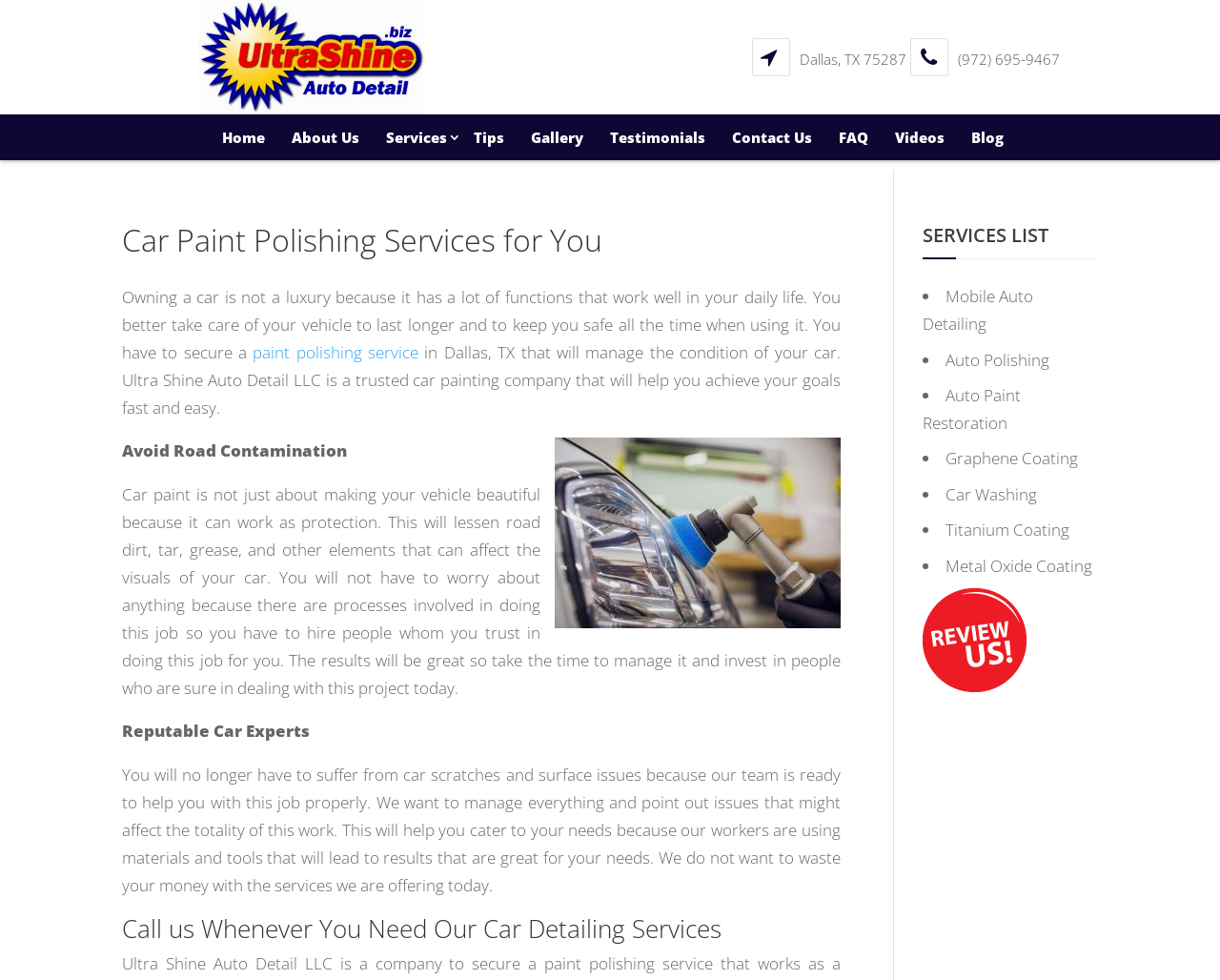What is the company's goal?
Answer the question with as much detail as you can, using the image as a reference.

The company's goal is to help customers achieve their goals fast and easy, as mentioned in the text 'Ultra Shine Auto Detail LLC is a trusted car painting company that will help you achieve your goals fast and easy'.